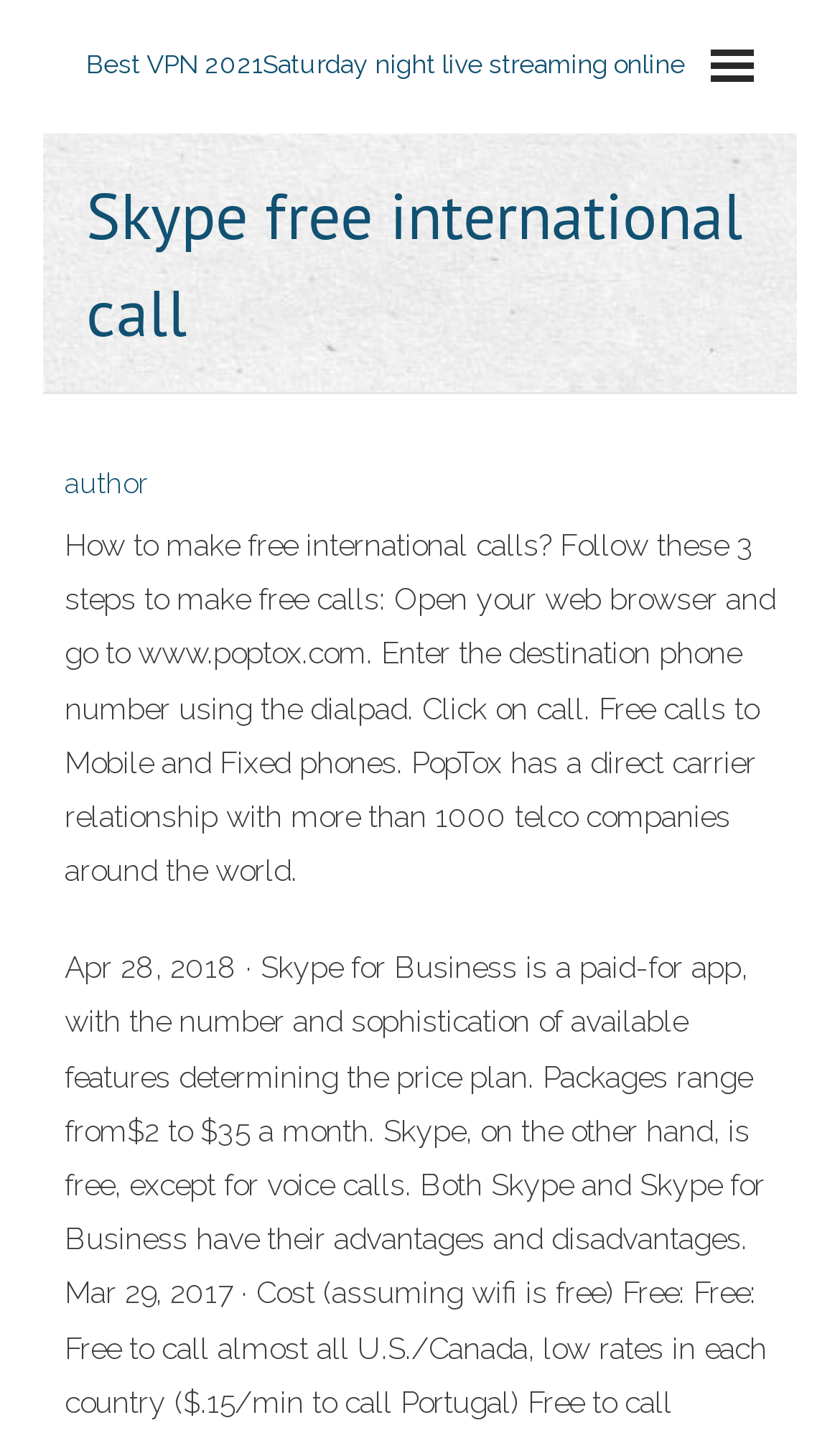Using a single word or phrase, answer the following question: 
What is the website about?

Free international calls